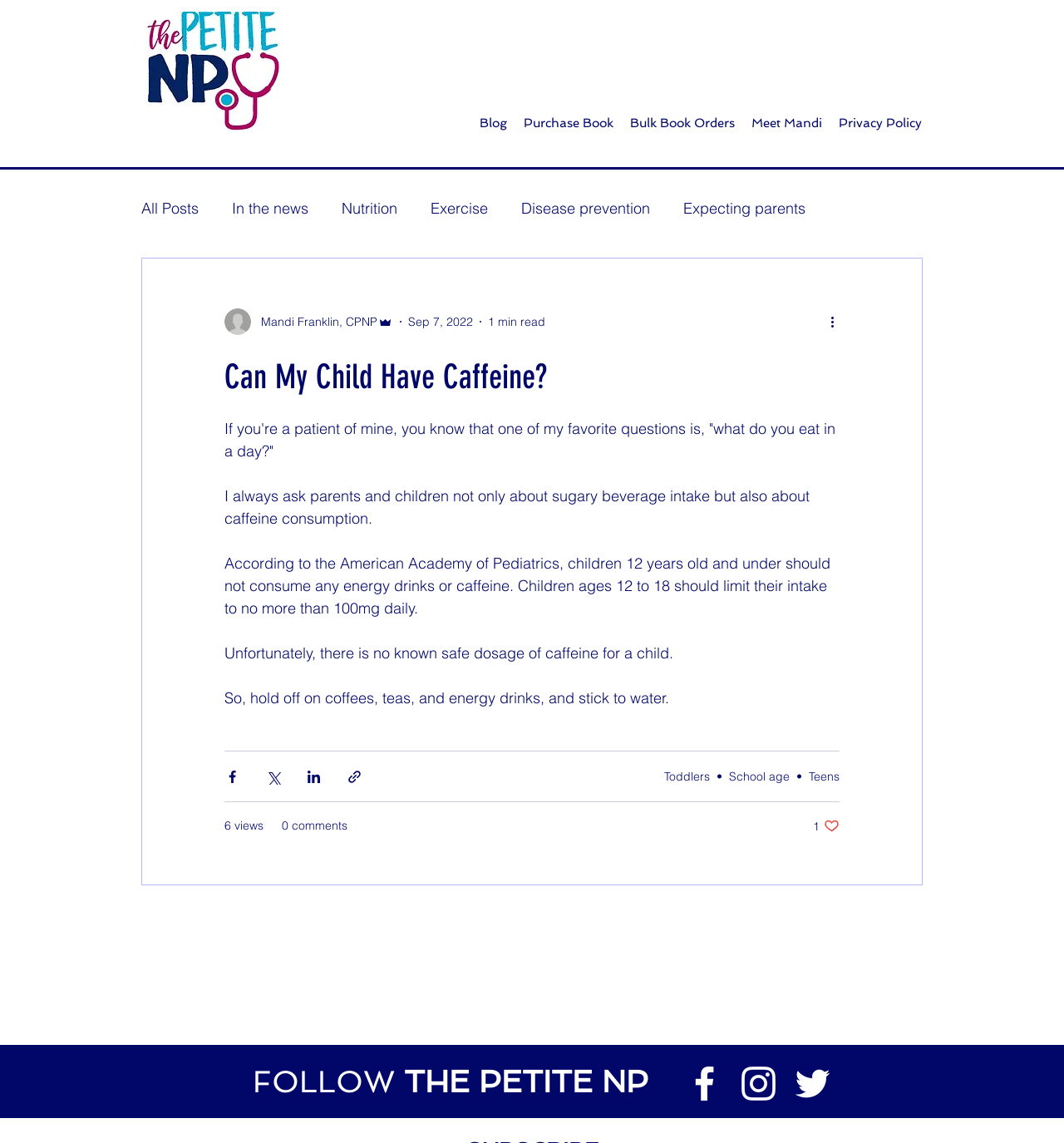Specify the bounding box coordinates for the region that must be clicked to perform the given instruction: "Click the 'Share via Facebook' button".

[0.211, 0.672, 0.226, 0.686]